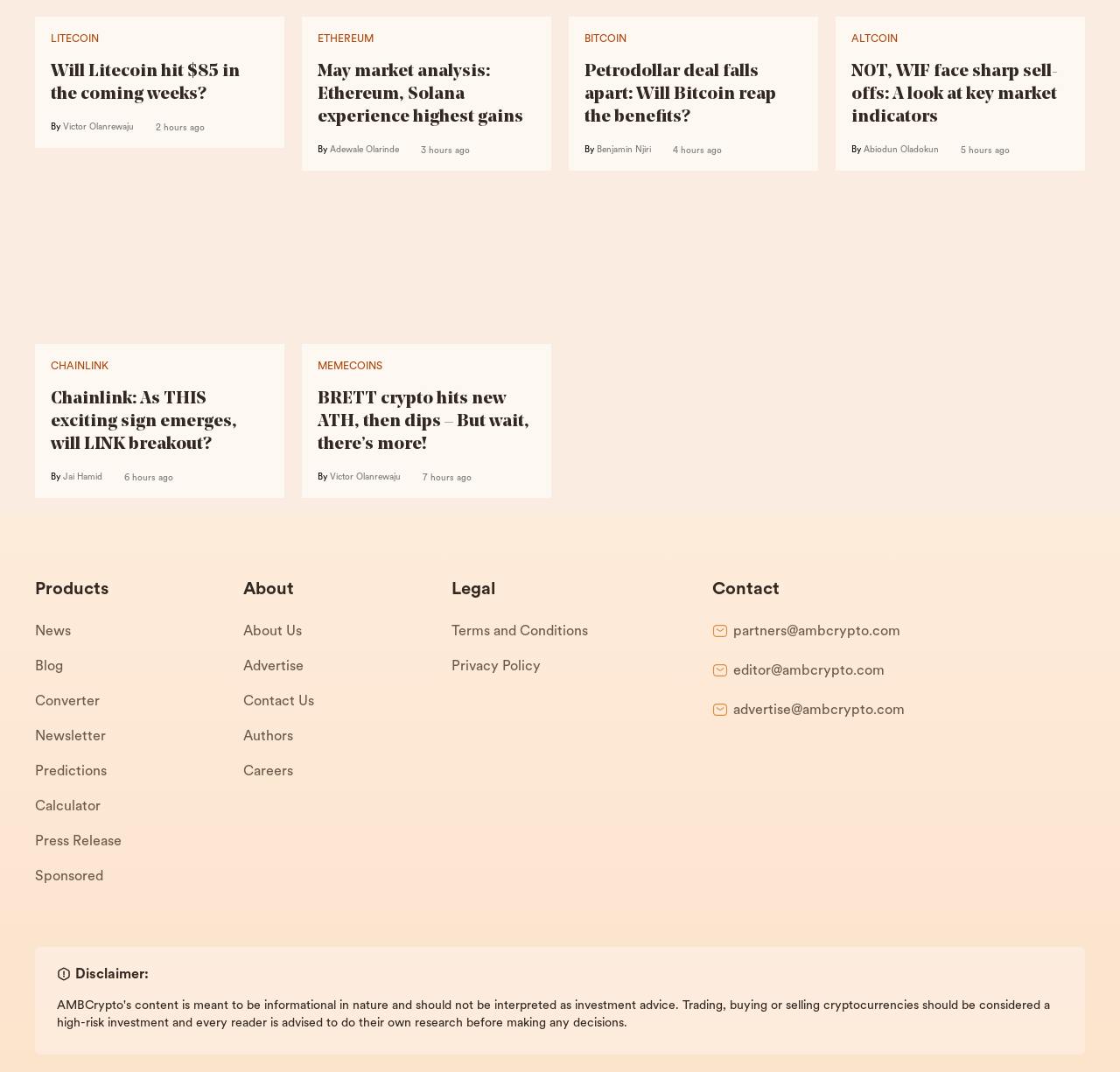Determine the bounding box coordinates of the region I should click to achieve the following instruction: "Read the article 'Will Litecoin hit $85 in the coming weeks?'". Ensure the bounding box coordinates are four float numbers between 0 and 1, i.e., [left, top, right, bottom].

[0.045, 0.056, 0.24, 0.099]